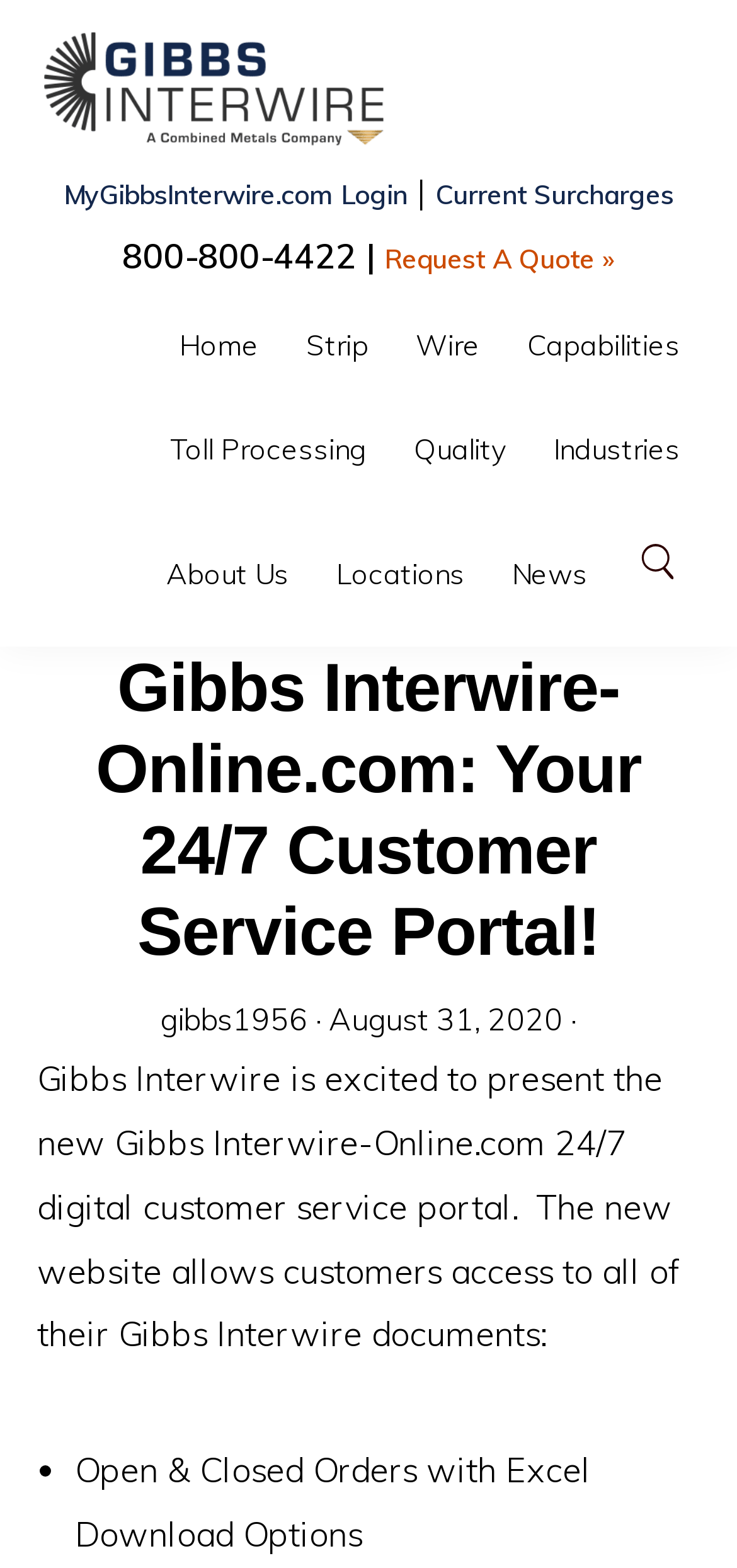Determine the bounding box coordinates for the area that should be clicked to carry out the following instruction: "Request a quote".

[0.522, 0.154, 0.835, 0.176]